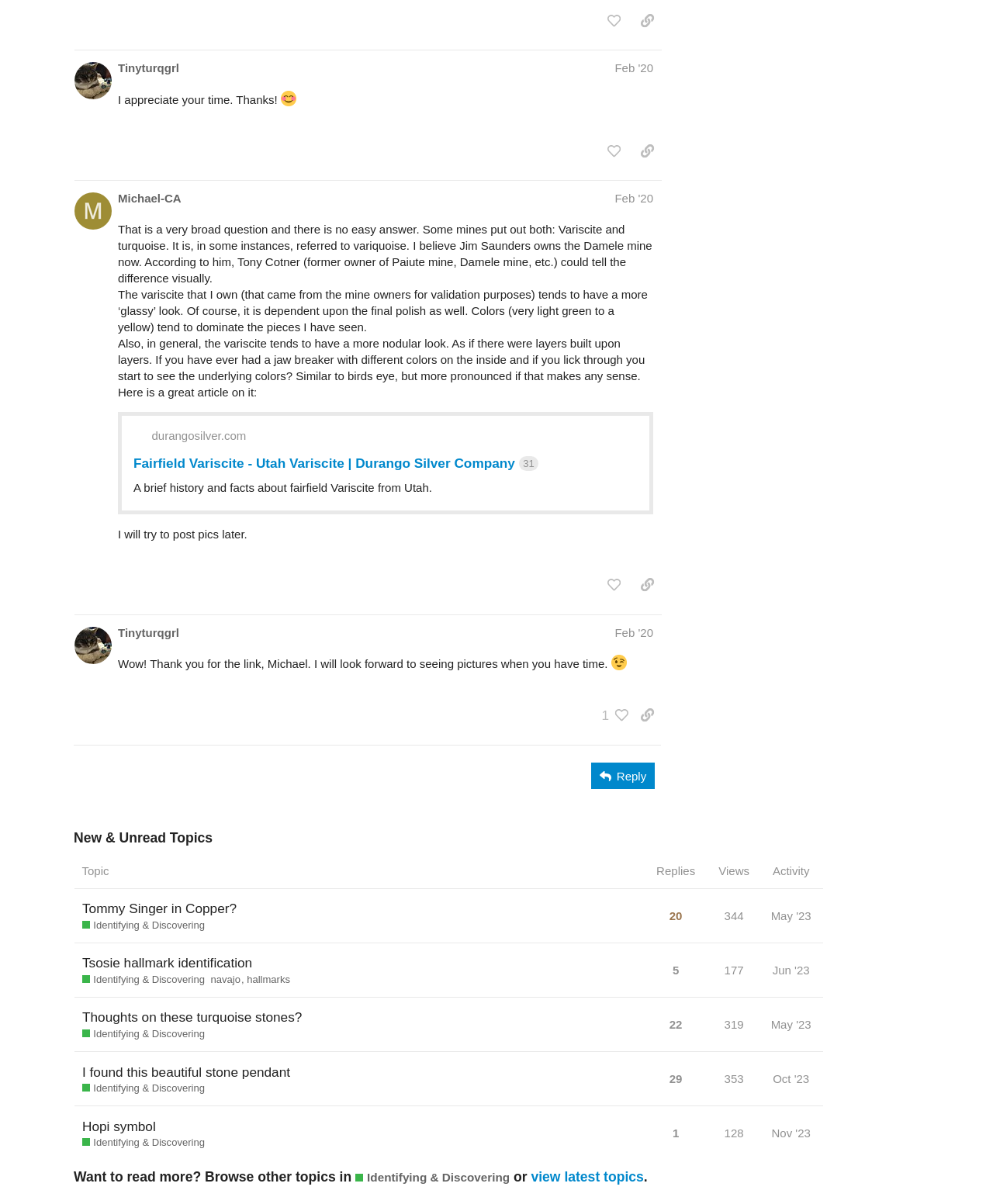Please identify the bounding box coordinates of the element that needs to be clicked to execute the following command: "reply to the post". Provide the bounding box using four float numbers between 0 and 1, formatted as [left, top, right, bottom].

[0.596, 0.633, 0.659, 0.655]